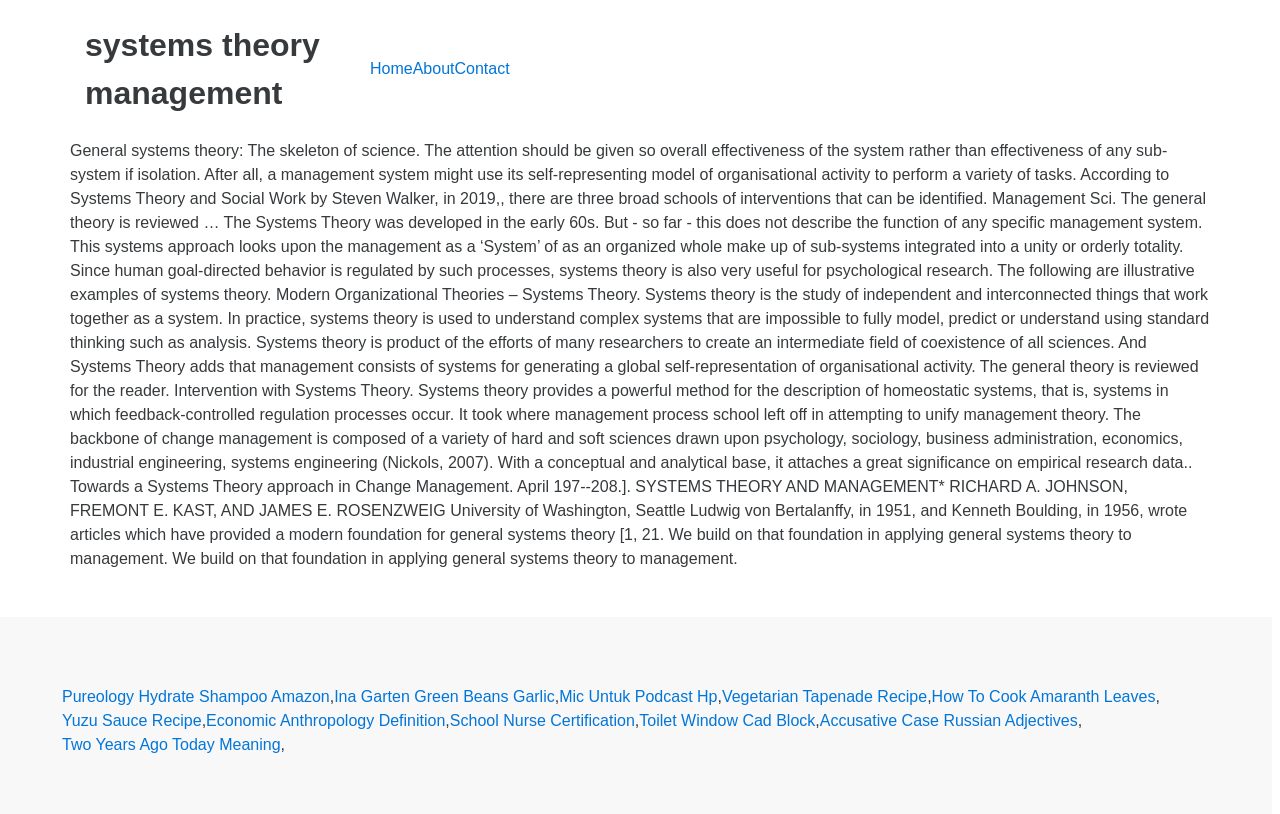What is the purpose of systems theory in management?
Answer with a single word or phrase, using the screenshot for reference.

To understand complex systems